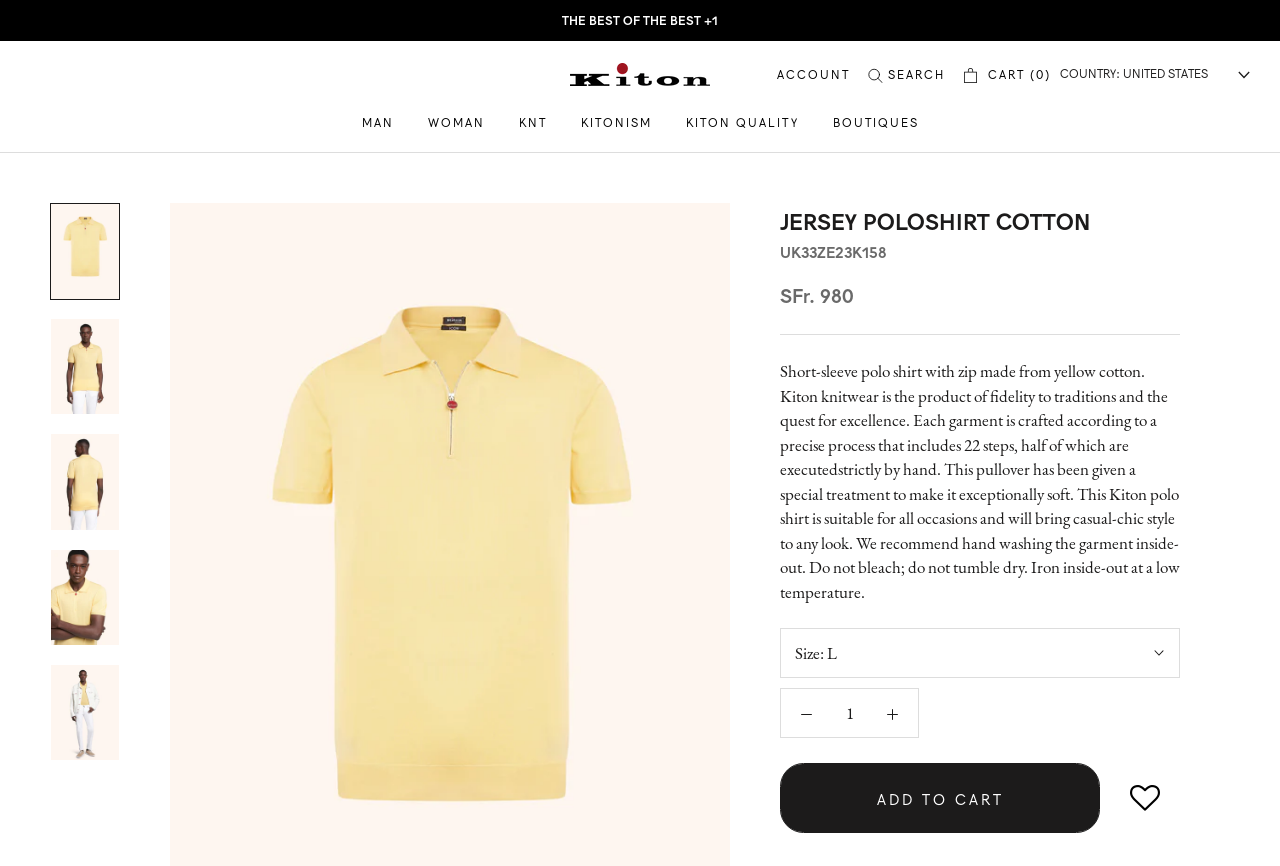Provide the bounding box for the UI element matching this description: "Add to cart".

[0.609, 0.881, 0.859, 0.962]